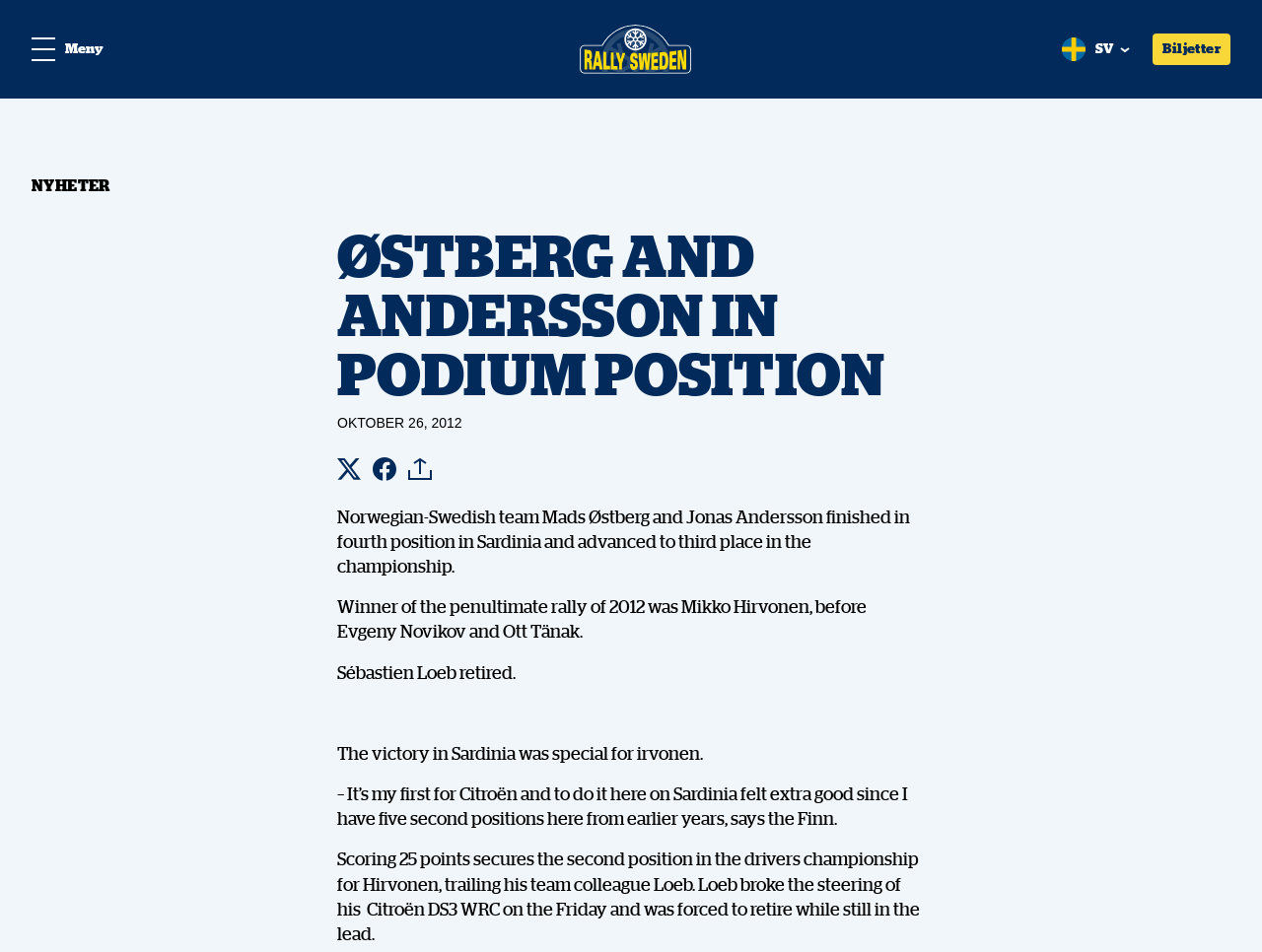Identify and provide the title of the webpage.

ØSTBERG AND ANDERSSON IN PODIUM POSITION